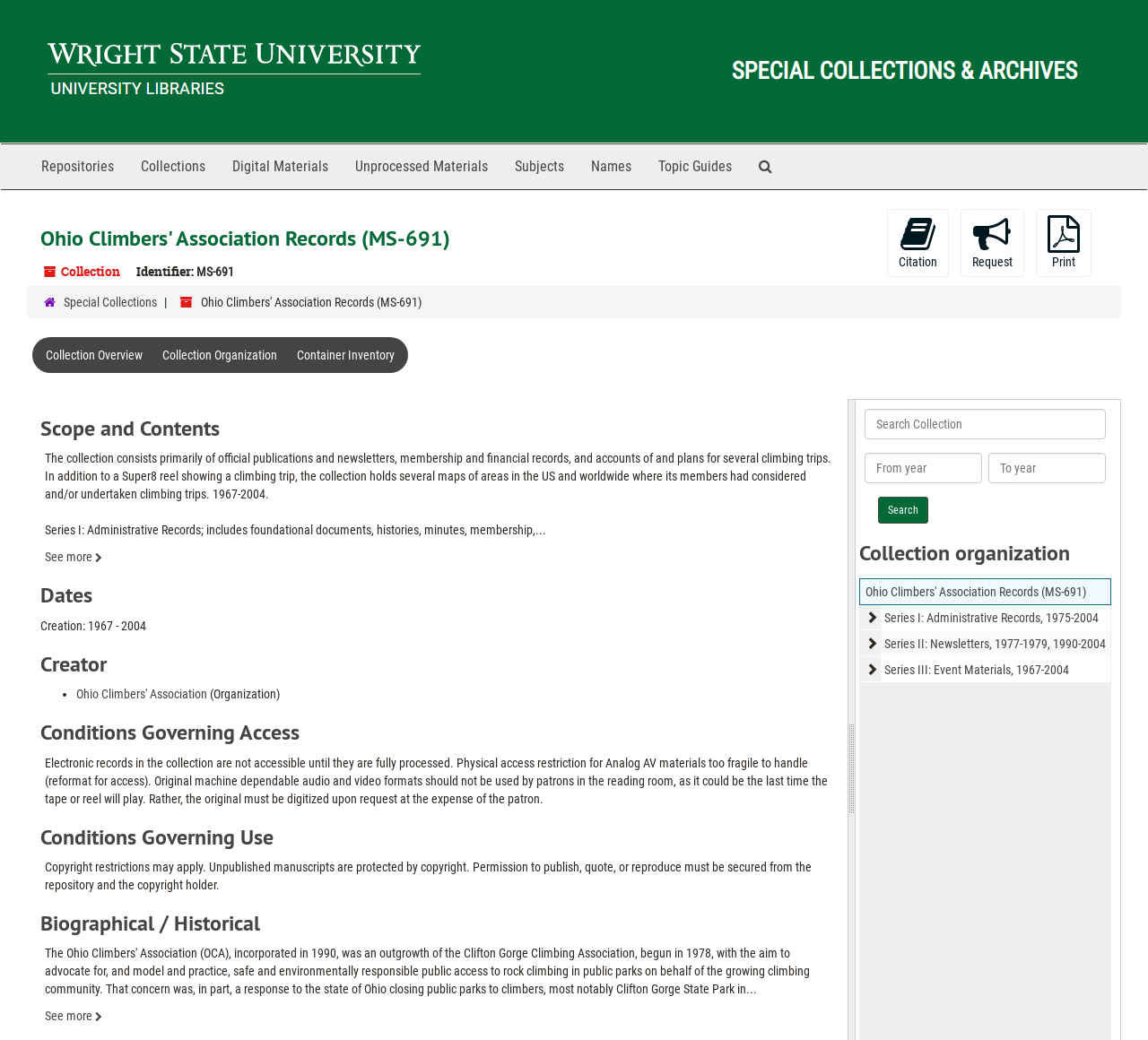Determine the bounding box coordinates of the region that needs to be clicked to achieve the task: "Search the collection".

[0.765, 0.478, 0.809, 0.503]